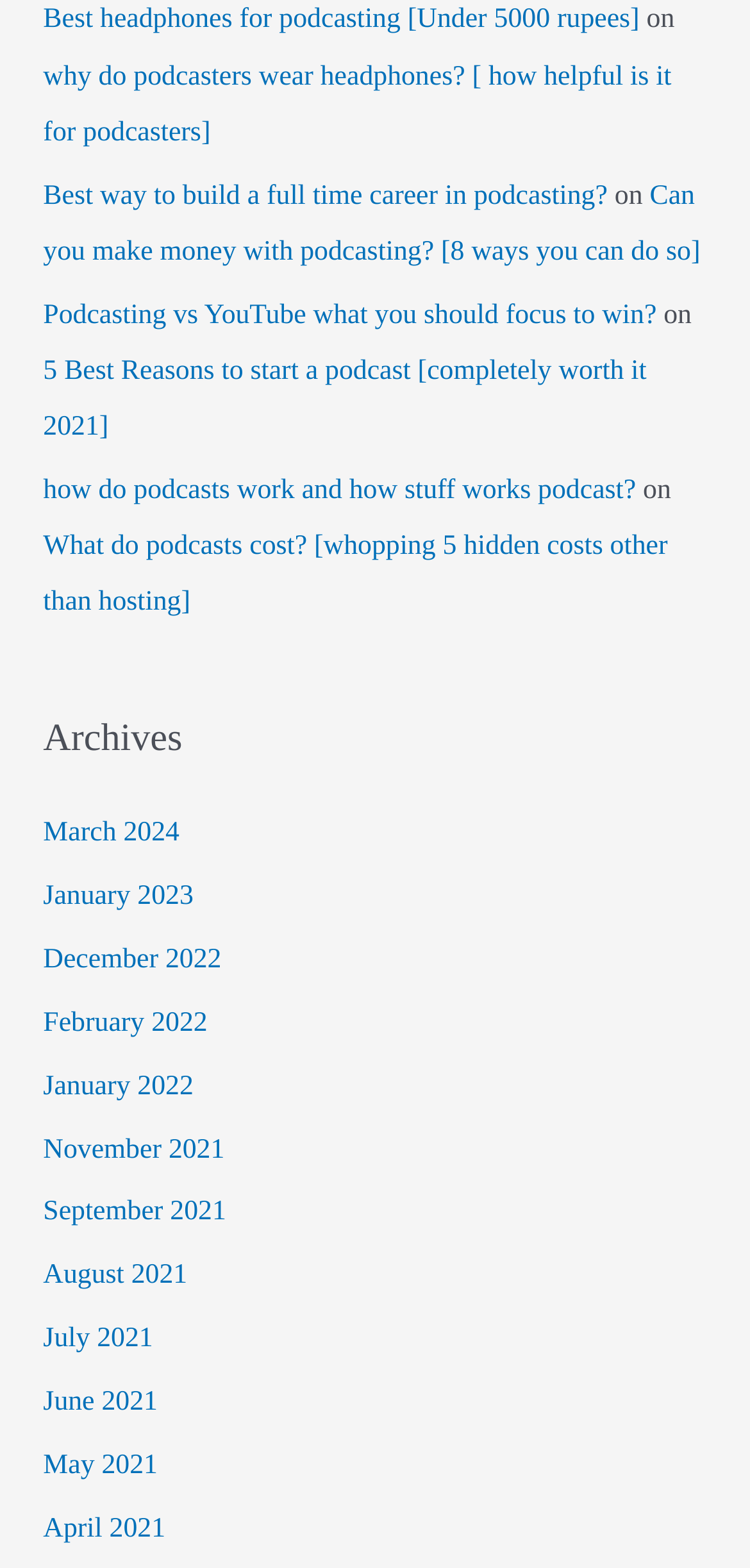Could you determine the bounding box coordinates of the clickable element to complete the instruction: "Read the article on why podcasters wear headphones"? Provide the coordinates as four float numbers between 0 and 1, i.e., [left, top, right, bottom].

[0.058, 0.039, 0.895, 0.094]